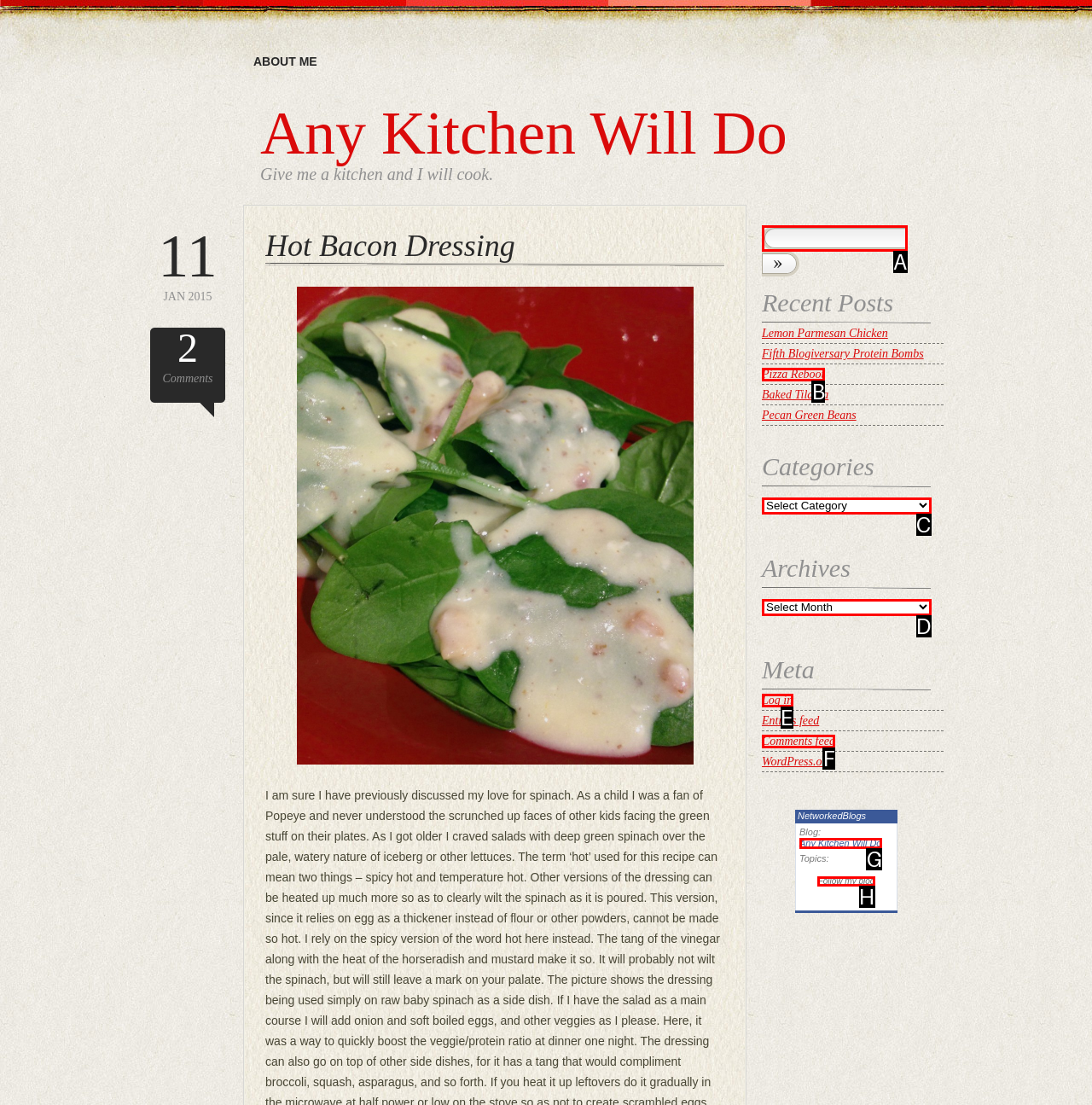From the given choices, identify the element that matches: Pizza Reboot
Answer with the letter of the selected option.

B